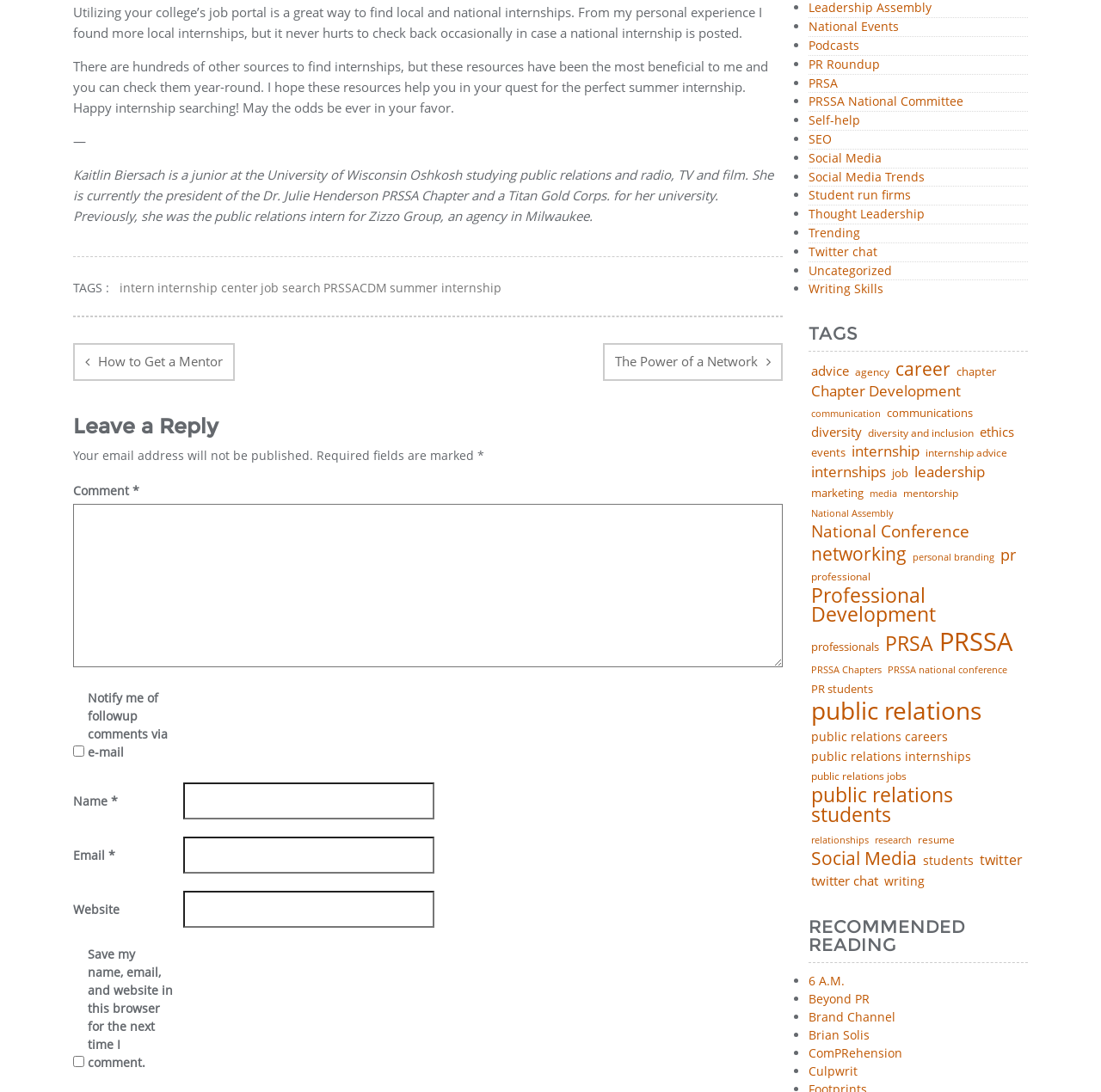Locate the bounding box coordinates of the region to be clicked to comply with the following instruction: "Leave a reply". The coordinates must be four float numbers between 0 and 1, in the form [left, top, right, bottom].

[0.066, 0.38, 0.711, 0.401]